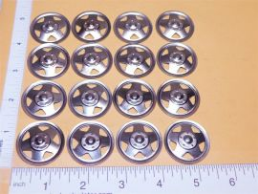From the image, can you give a detailed response to the question below:
What is the purpose of the ruler in the image?

The ruler is positioned along the bottom of the image, and its purpose is to provide a sense of scale for the hubcap toy parts, allowing the viewer to gauge their size.